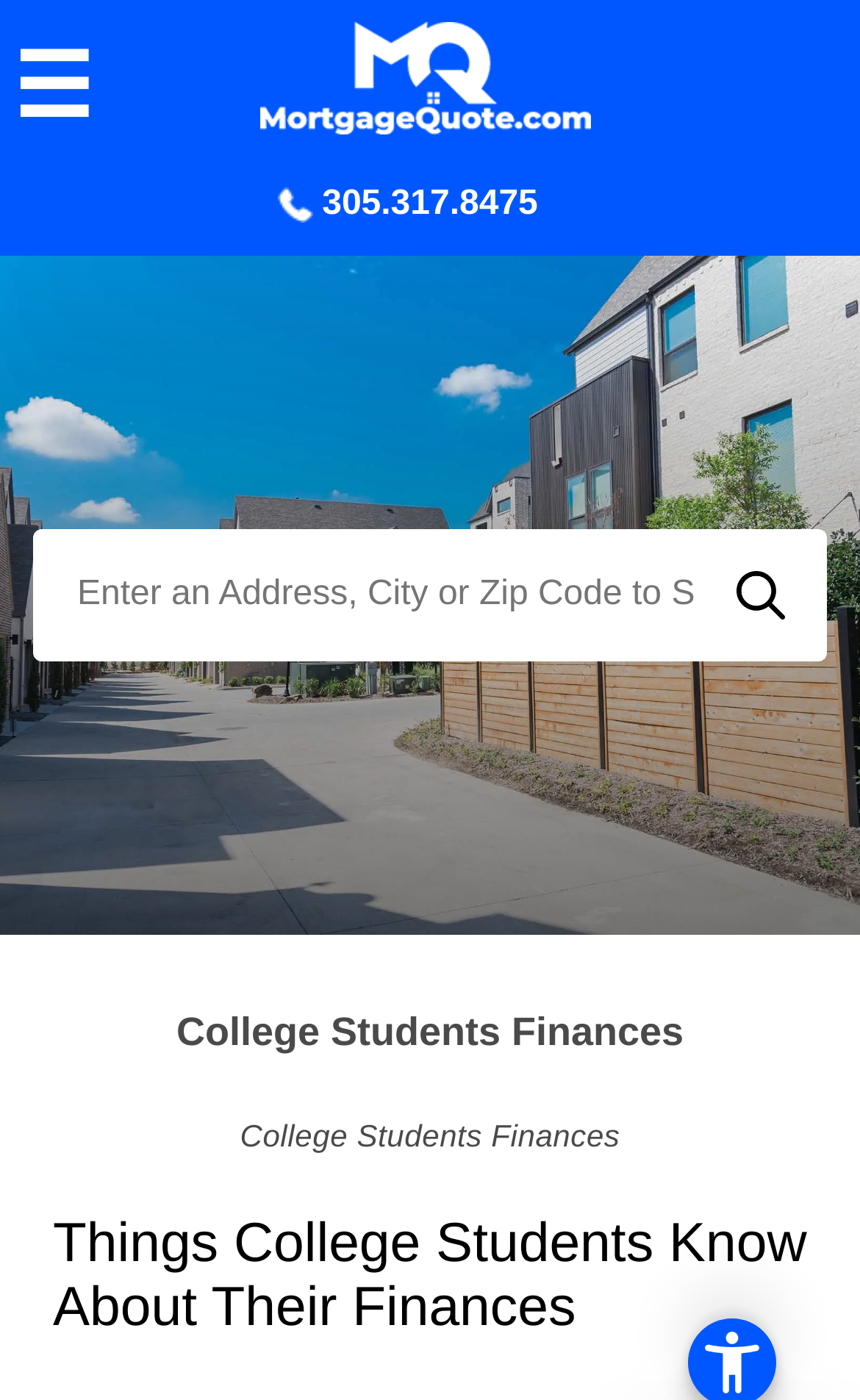From the webpage screenshot, predict the bounding box coordinates (top-left x, top-left y, bottom-right x, bottom-right y) for the UI element described here: UL 3385 PVC Cable

None